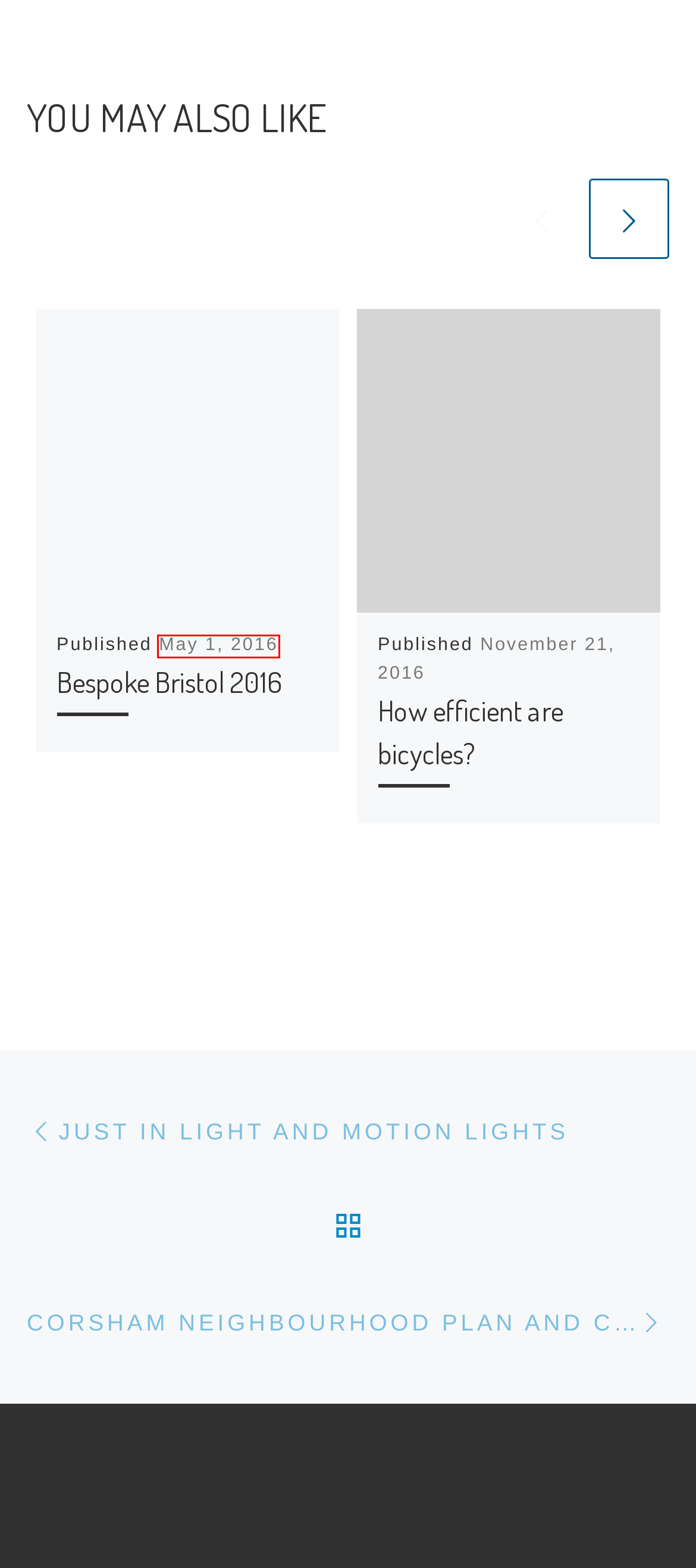Examine the screenshot of the webpage, which has a red bounding box around a UI element. Select the webpage description that best fits the new webpage after the element inside the red bounding box is clicked. Here are the choices:
A. Corsham Neighbourhood plan and cycling - Corsham Tue to Fri 9.30 to 4pm, Sat 9.30 to 2pm
B. Home - Corsham Tue to Fri 9.30 to 4pm, Sat 9.30 to 2pm
C. Blog - Corsham Tue to Fri 9.30 to 4pm, Sat 9.30 to 2pm
D. How efficient are bicycles? - Corsham Tue to Fri 9.30 to 4pm, Sat 9.30 to 2pm
E. Customizr WordPress Theme | Press Customizr
F. Blog Tool, Publishing Platform, and CMS – WordPress.org English (UK)
G. Jack Taylor Refurbishment Progress - Corsham Tue to Fri 9.30 to 4pm, Sat 9.30 to 2pm
H. Bespoke Bristol 2016 - Corsham Tue to Fri 9.30 to 4pm, Sat 9.30 to 2pm

H